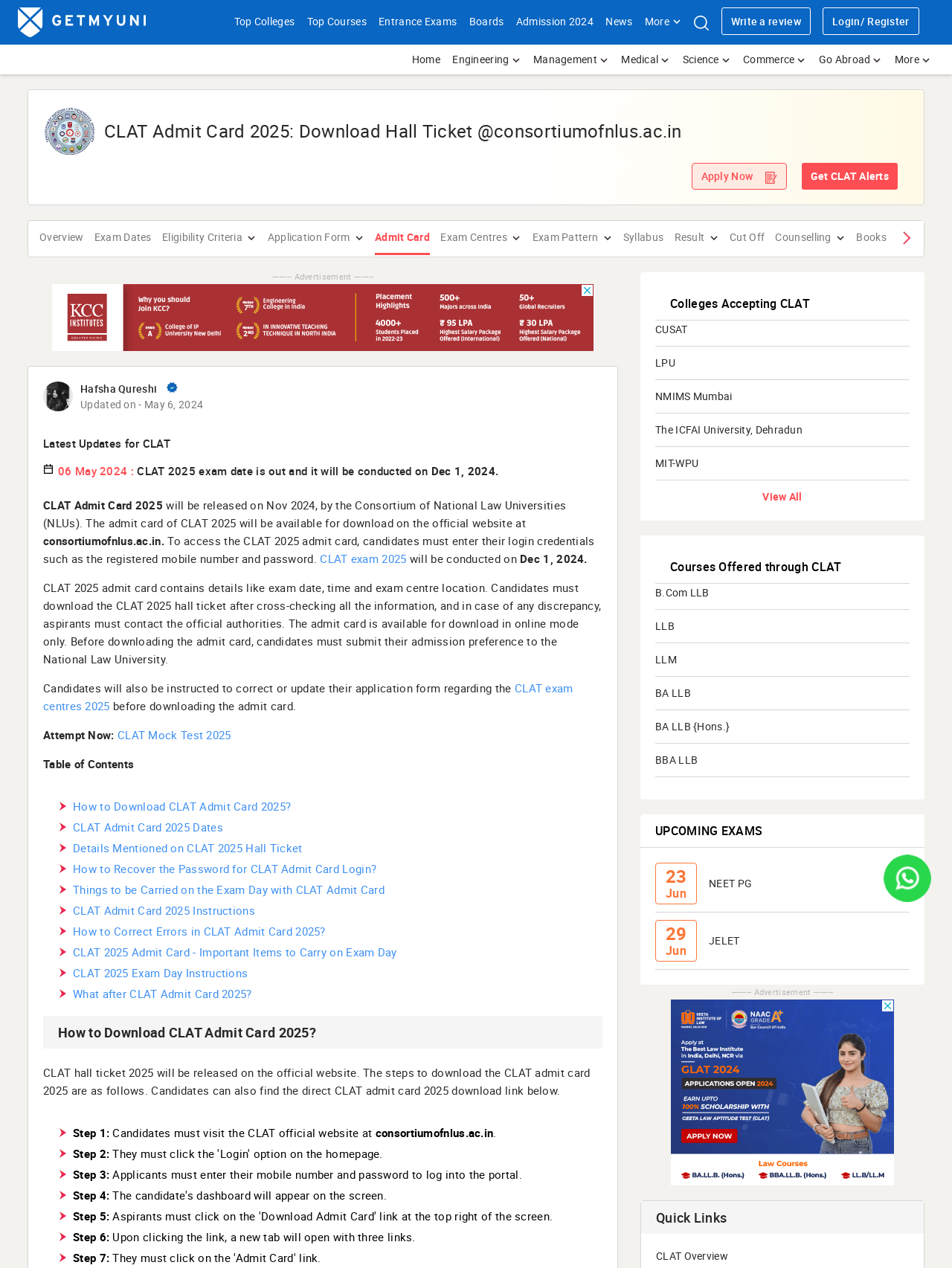Please identify the coordinates of the bounding box that should be clicked to fulfill this instruction: "Visit the 'Top Colleges' page".

[0.246, 0.011, 0.31, 0.022]